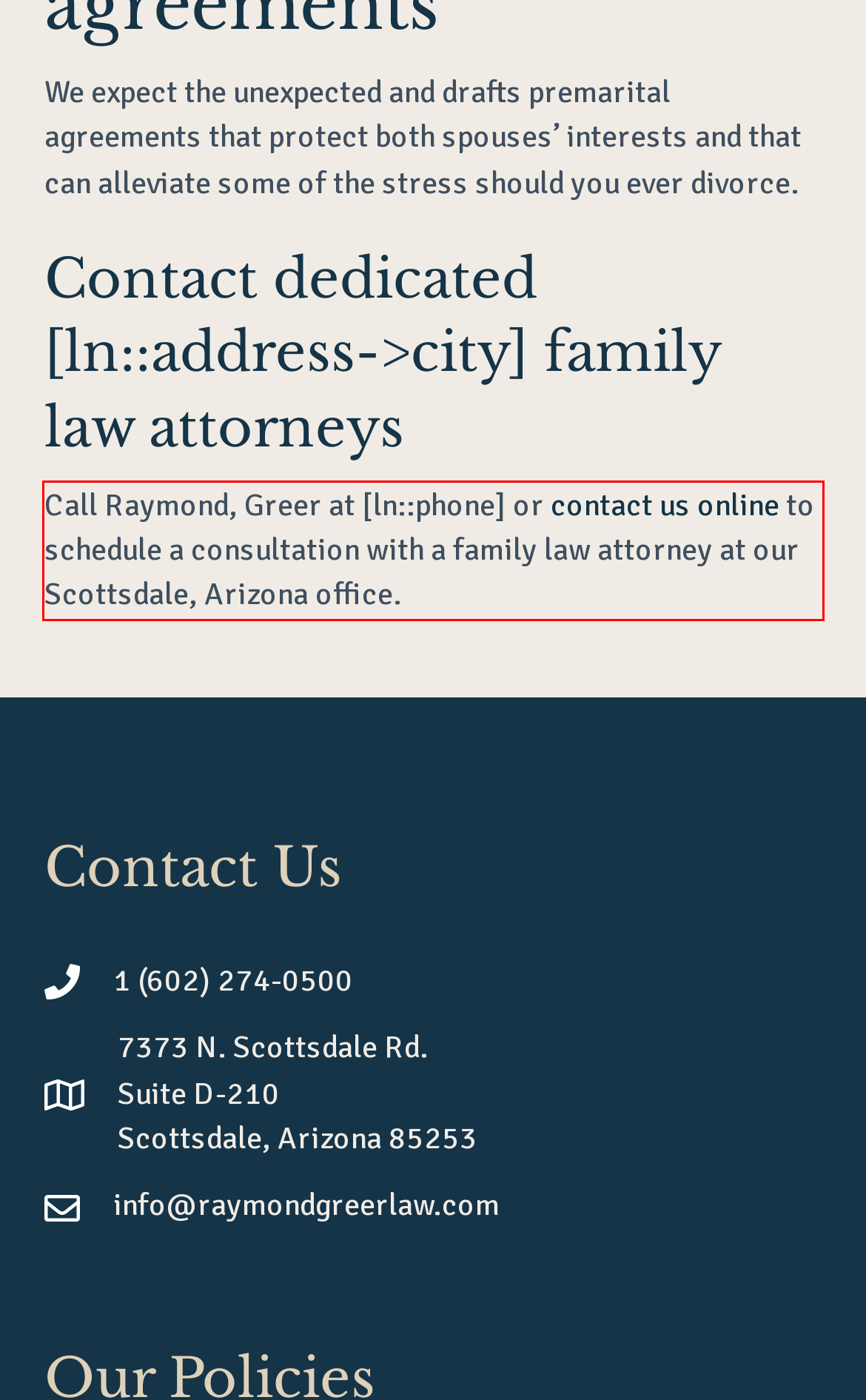Examine the webpage screenshot and use OCR to recognize and output the text within the red bounding box.

Call Raymond, Greer at [ln::phone] or contact us online to schedule a consultation with a family law attorney at our Scottsdale, Arizona office.